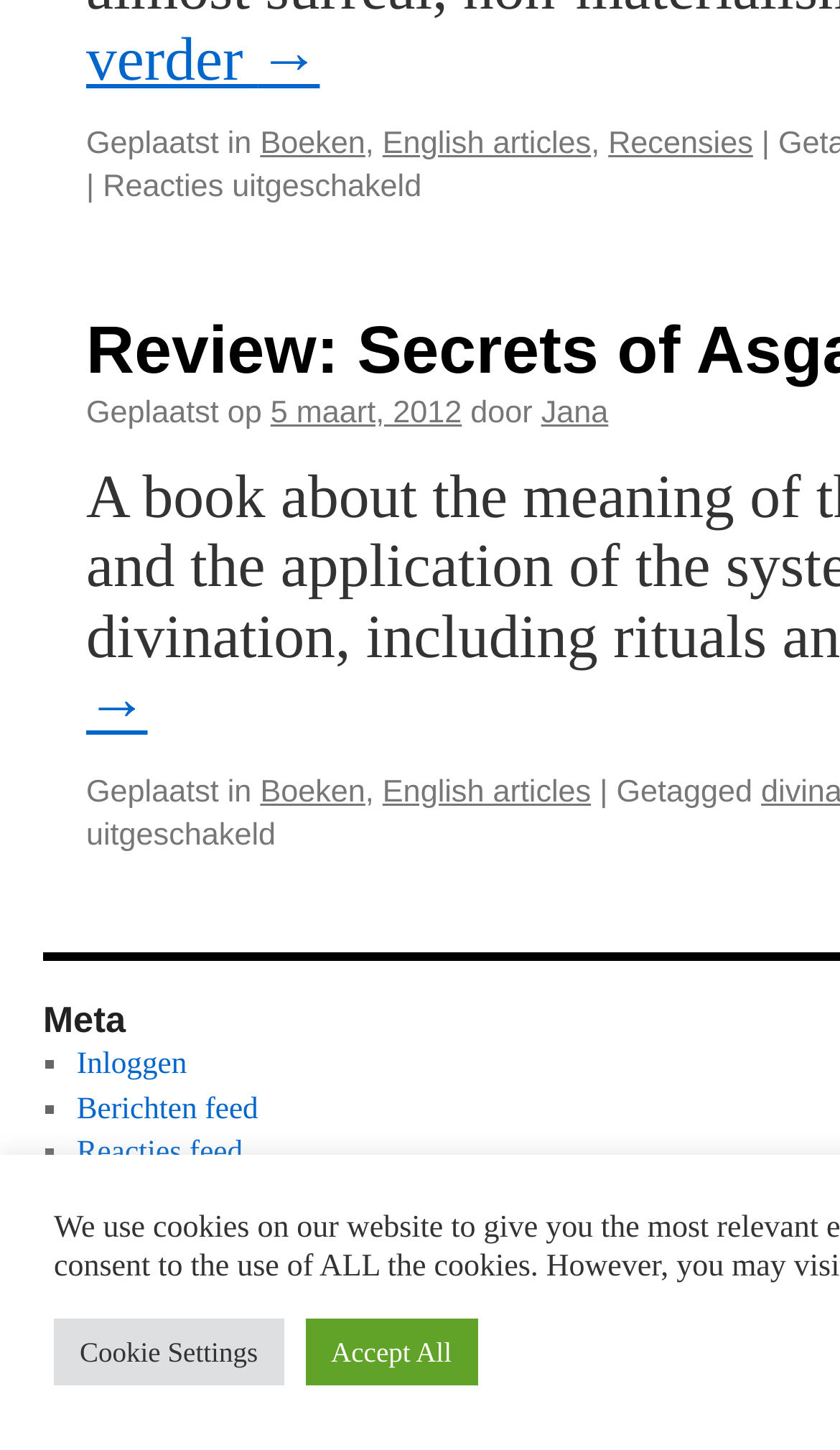What is the title of the review article?
Provide an in-depth and detailed answer to the question.

The title of the review article is 'Review: Secrets of Asgard' as indicated by the text 'voor Review: Secrets of Asgard'.